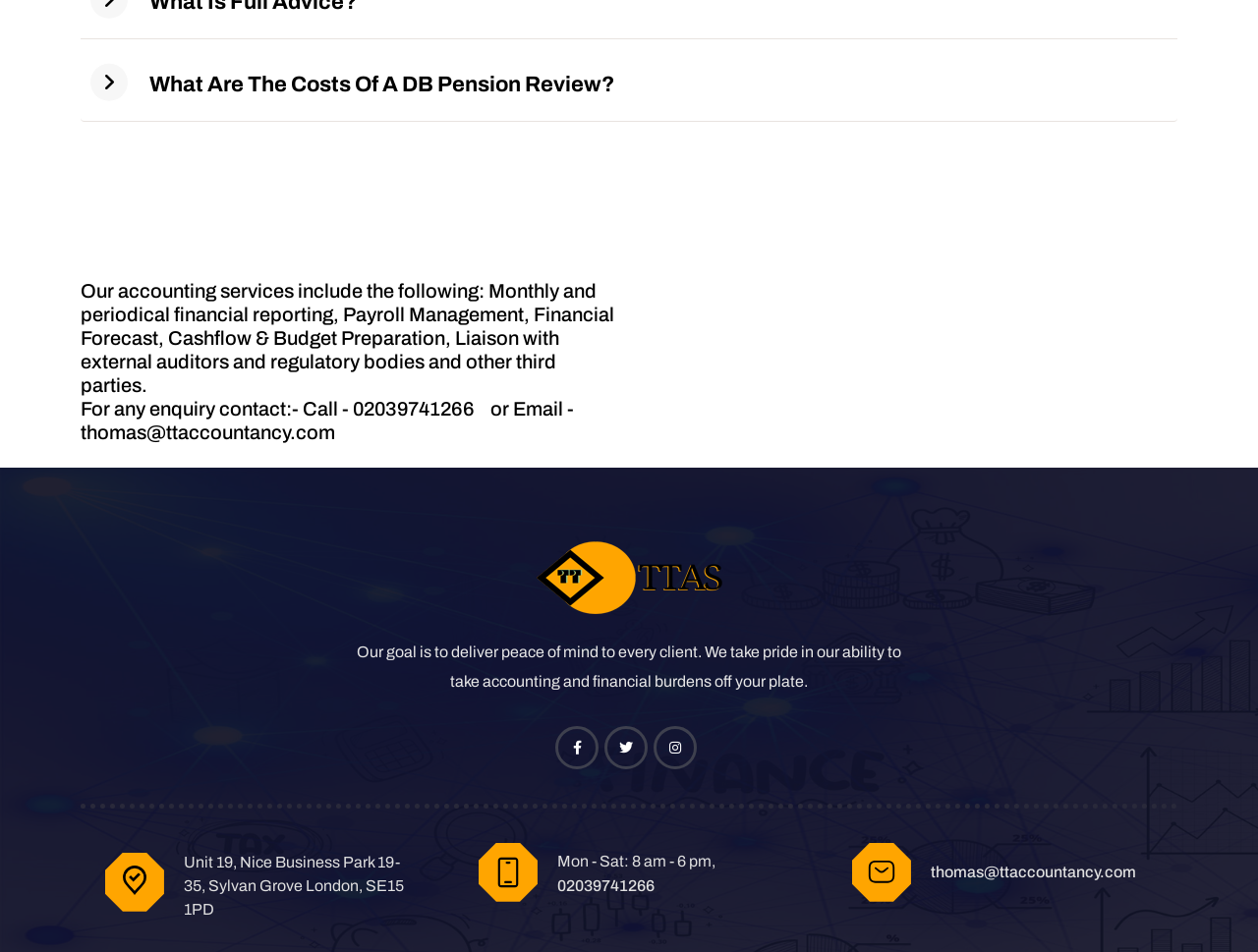What is the goal of the company?
Answer the question with as much detail as possible.

The goal of the company is stated in a paragraph on the webpage, where it is mentioned that they take pride in taking accounting and financial burdens off their clients' plates.